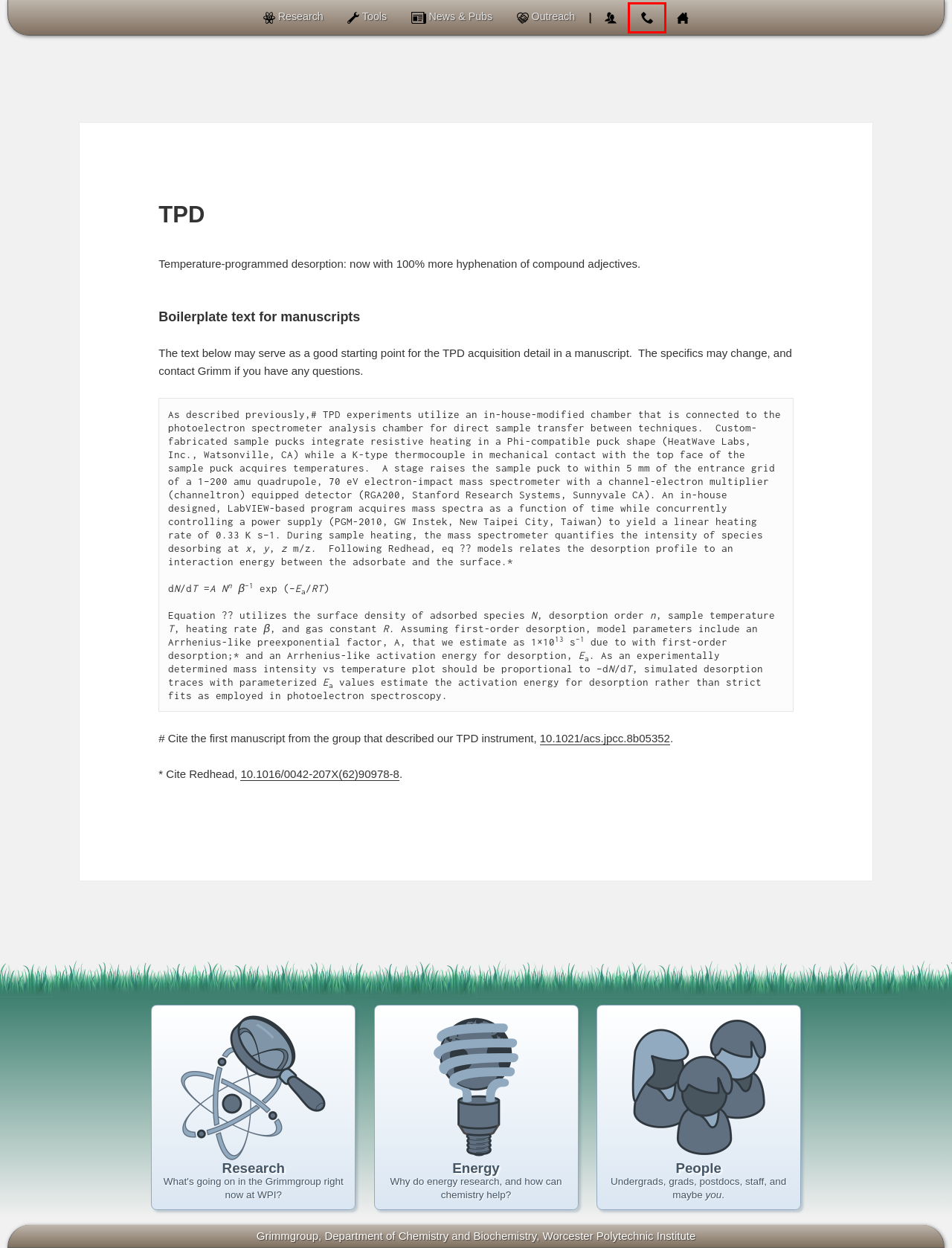Given a screenshot of a webpage with a red rectangle bounding box around a UI element, select the best matching webpage description for the new webpage that appears after clicking the highlighted element. The candidate descriptions are:
A. Redirecting
B. Research Overview – Grimmgroup Research
C. People – Grimmgroup Research
D. Worcester Polytechnic Institute (WPI)
E. Outreach – Grimmgroup Research
F. Contact – Grimmgroup Research
G. Chemistry & Biochemistry | Worcester Polytechnic Institute
H. News – Grimmgroup Research

F